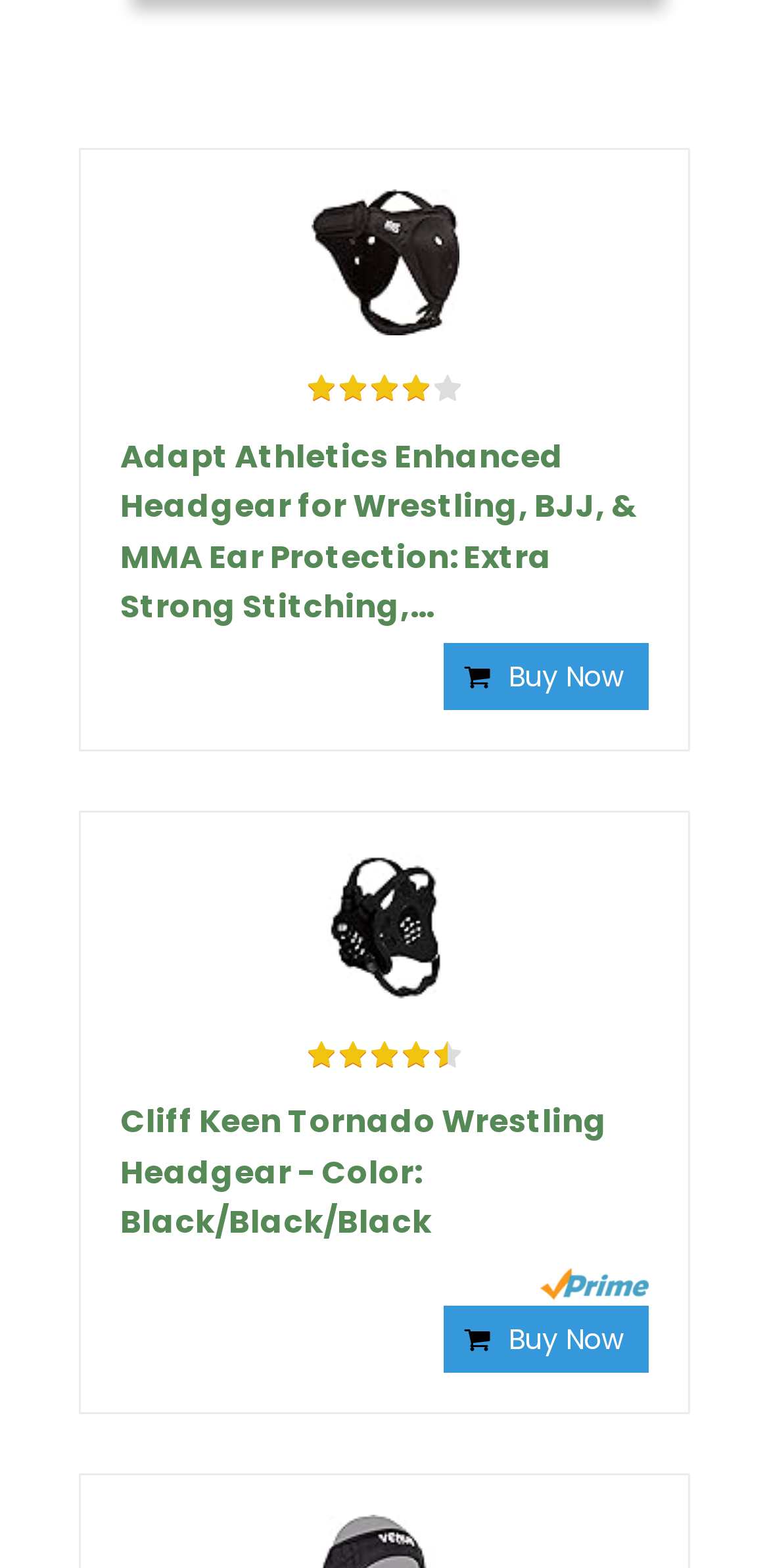Pinpoint the bounding box coordinates of the element you need to click to execute the following instruction: "Check Amazon Prime benefits". The bounding box should be represented by four float numbers between 0 and 1, in the format [left, top, right, bottom].

[0.703, 0.808, 0.844, 0.828]